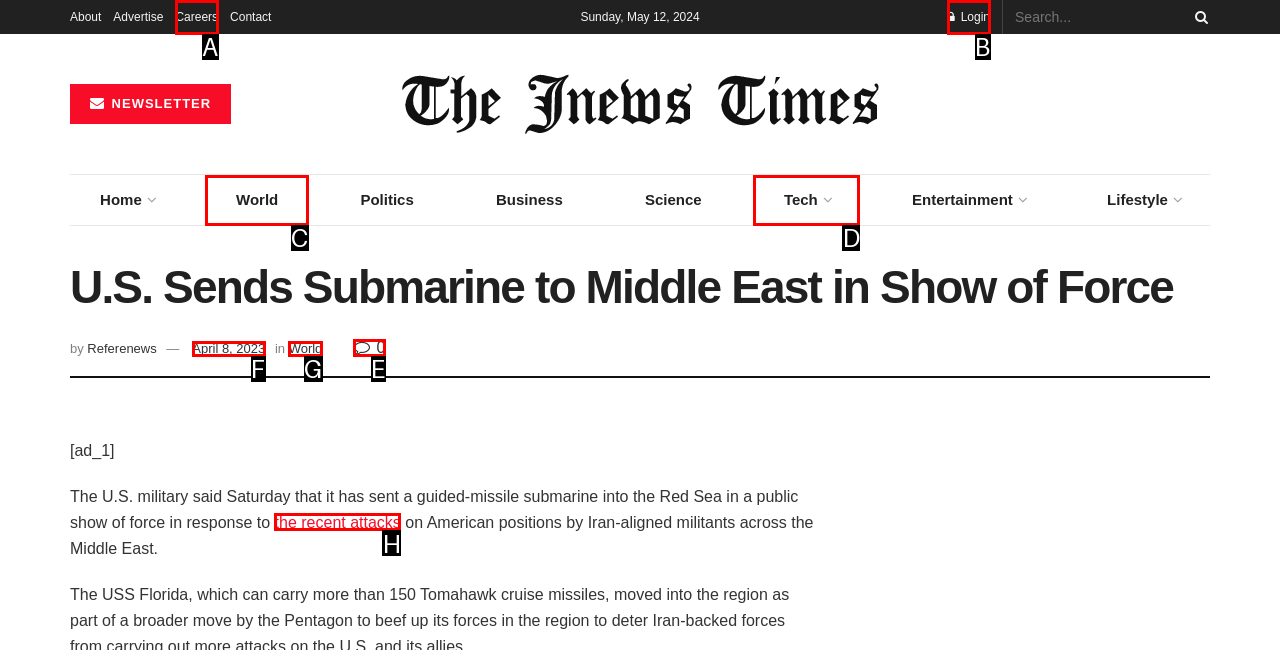Based on the description: the recent attacks, identify the matching HTML element. Reply with the letter of the correct option directly.

H